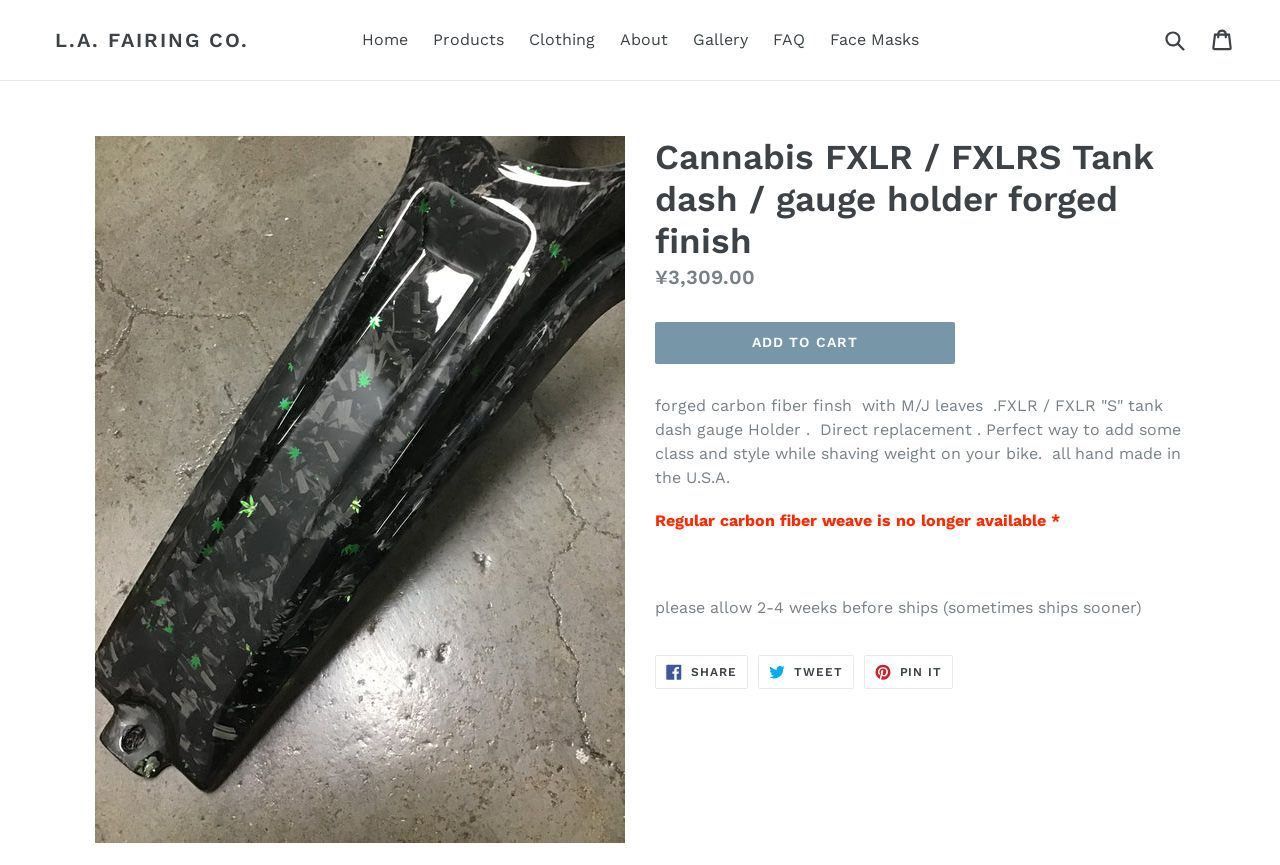Identify the bounding box coordinates necessary to click and complete the given instruction: "Share on Facebook".

[0.512, 0.757, 0.584, 0.796]